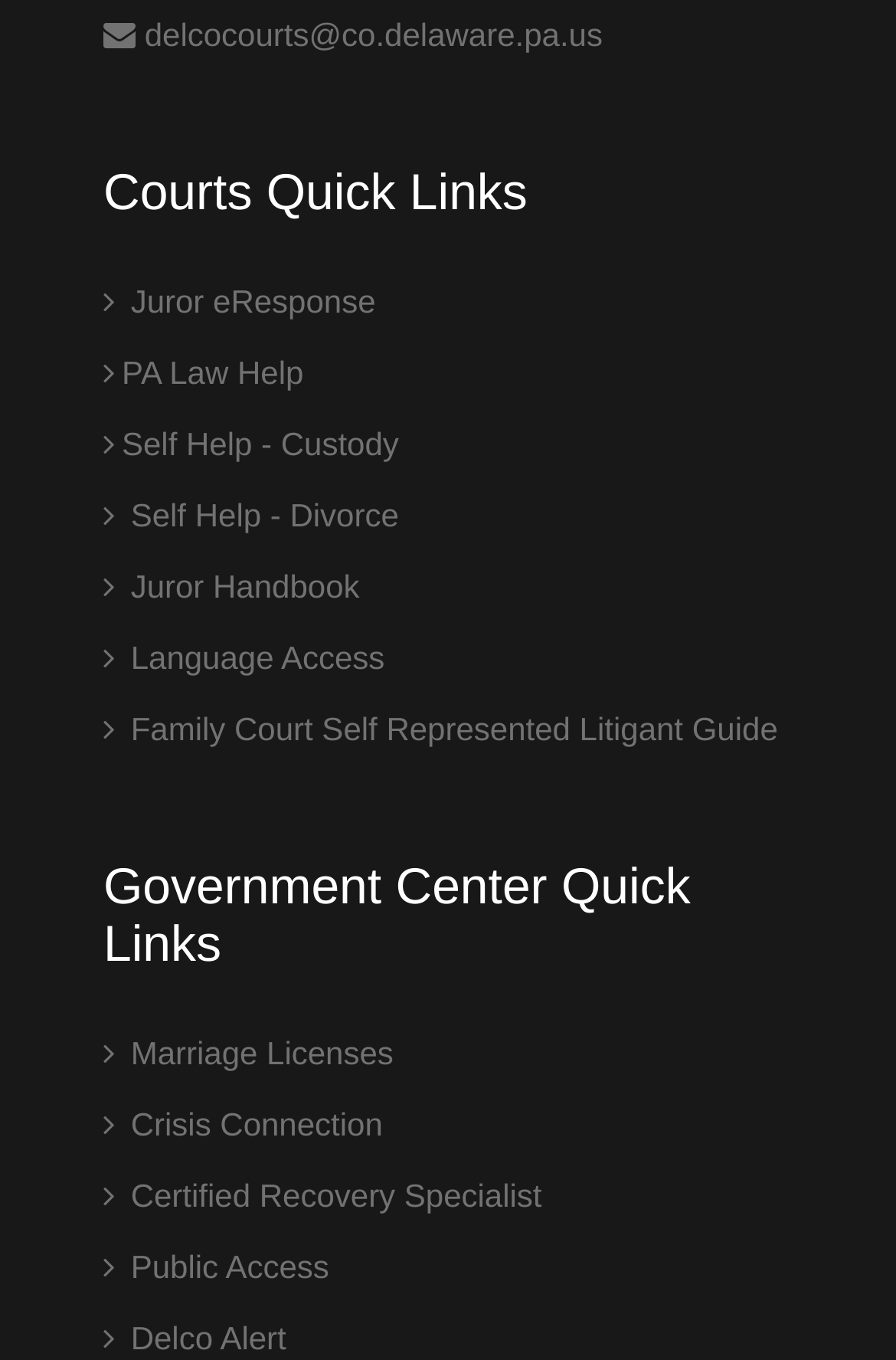Please identify the coordinates of the bounding box for the clickable region that will accomplish this instruction: "open menu".

None